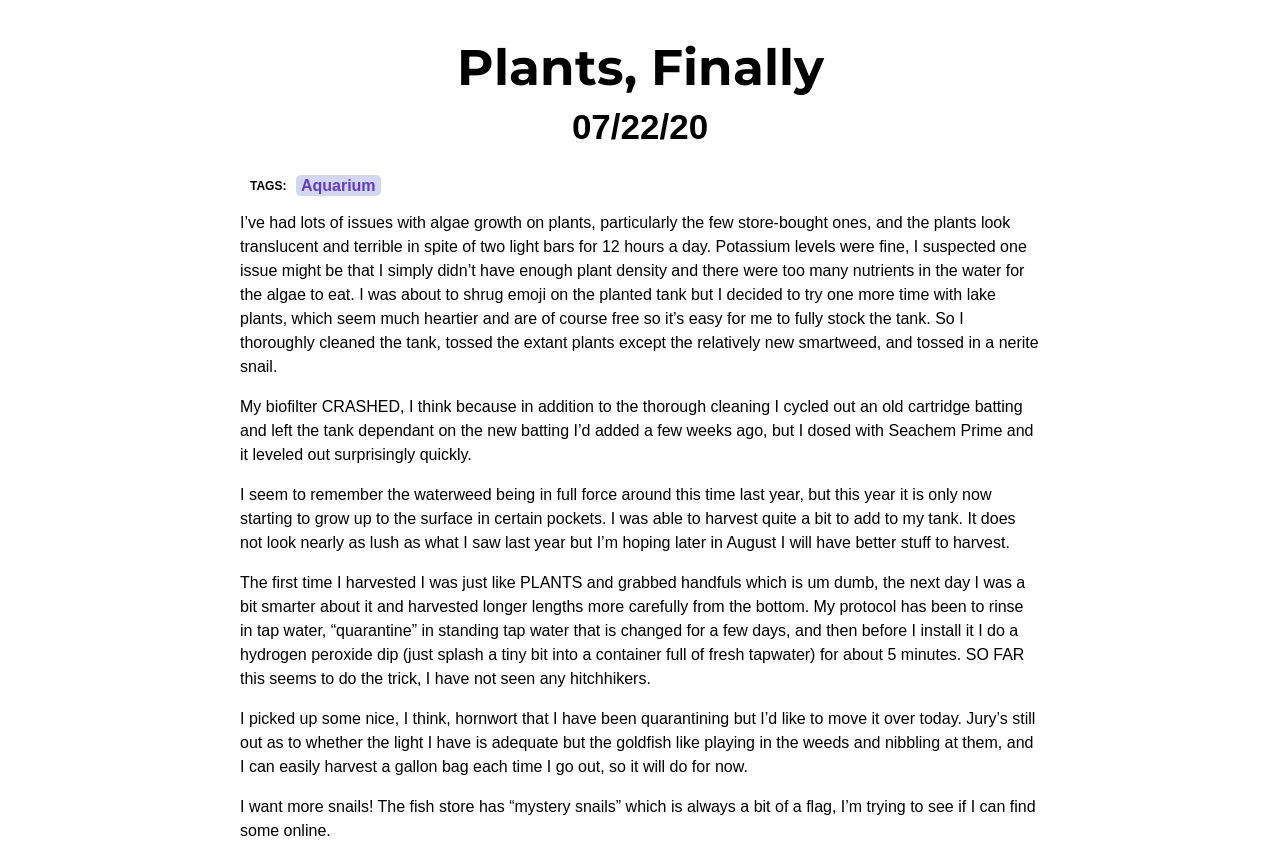Can you give a comprehensive explanation to the question given the content of the image?
What is the author's issue with store-bought plants?

The author mentions that they've had lots of issues with algae growth on plants, particularly the few store-bought ones, and the plants look translucent and terrible in spite of two light bars for 12 hours a day.